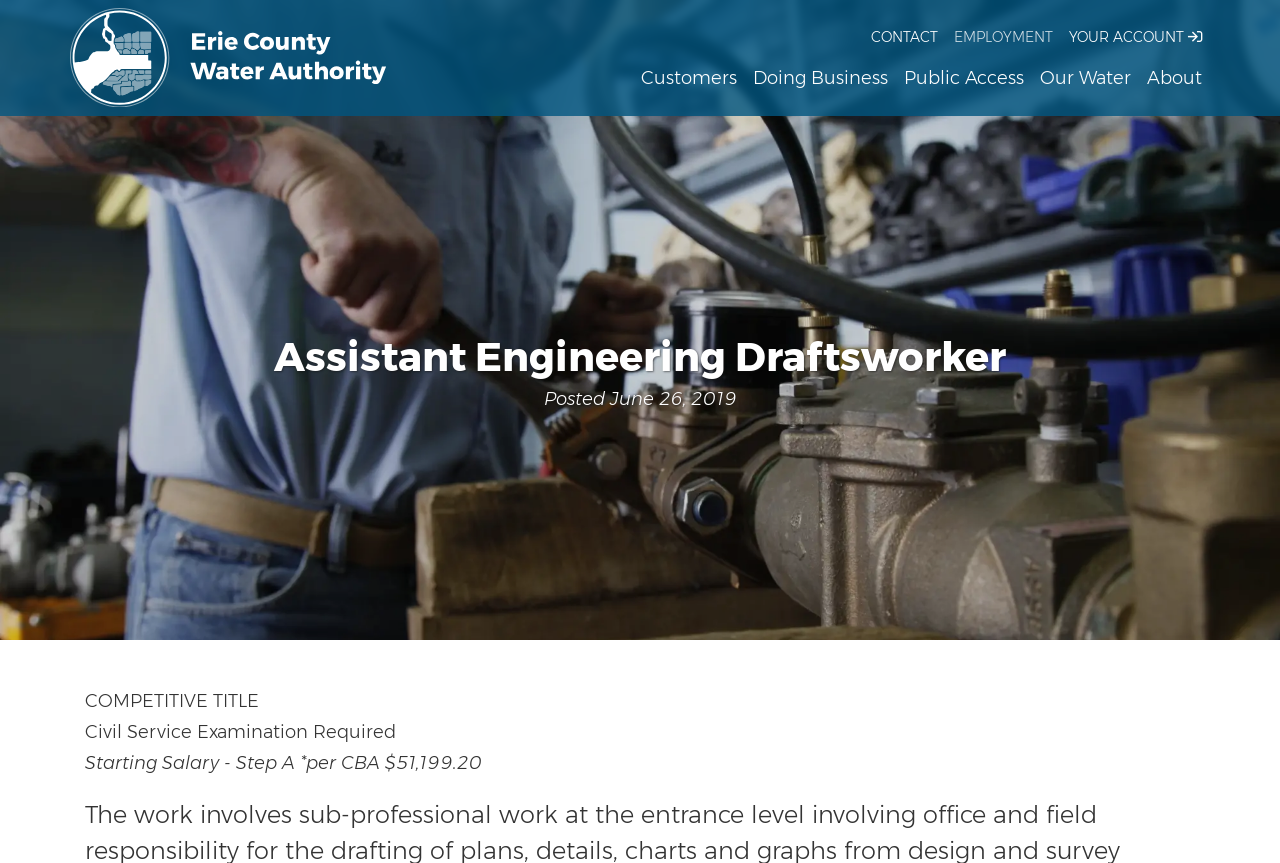Is the Civil Service Examination required for the job?
Utilize the information in the image to give a detailed answer to the question.

The requirement for the Civil Service Examination can be found in the StaticText 'Civil Service Examination Required' at the bottom of the webpage, which provides details about the job posting.